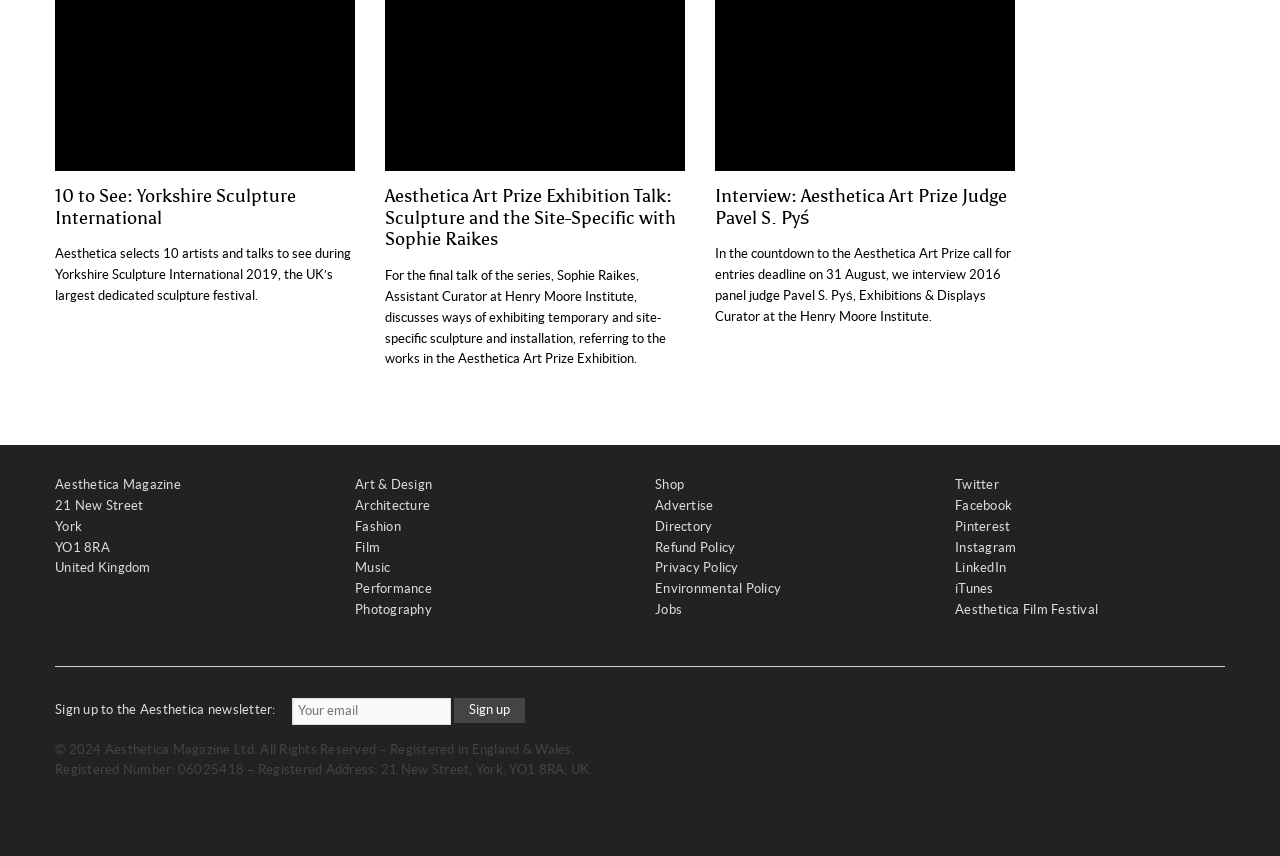What is the name of the magazine?
Give a single word or phrase as your answer by examining the image.

Aesthetica Magazine